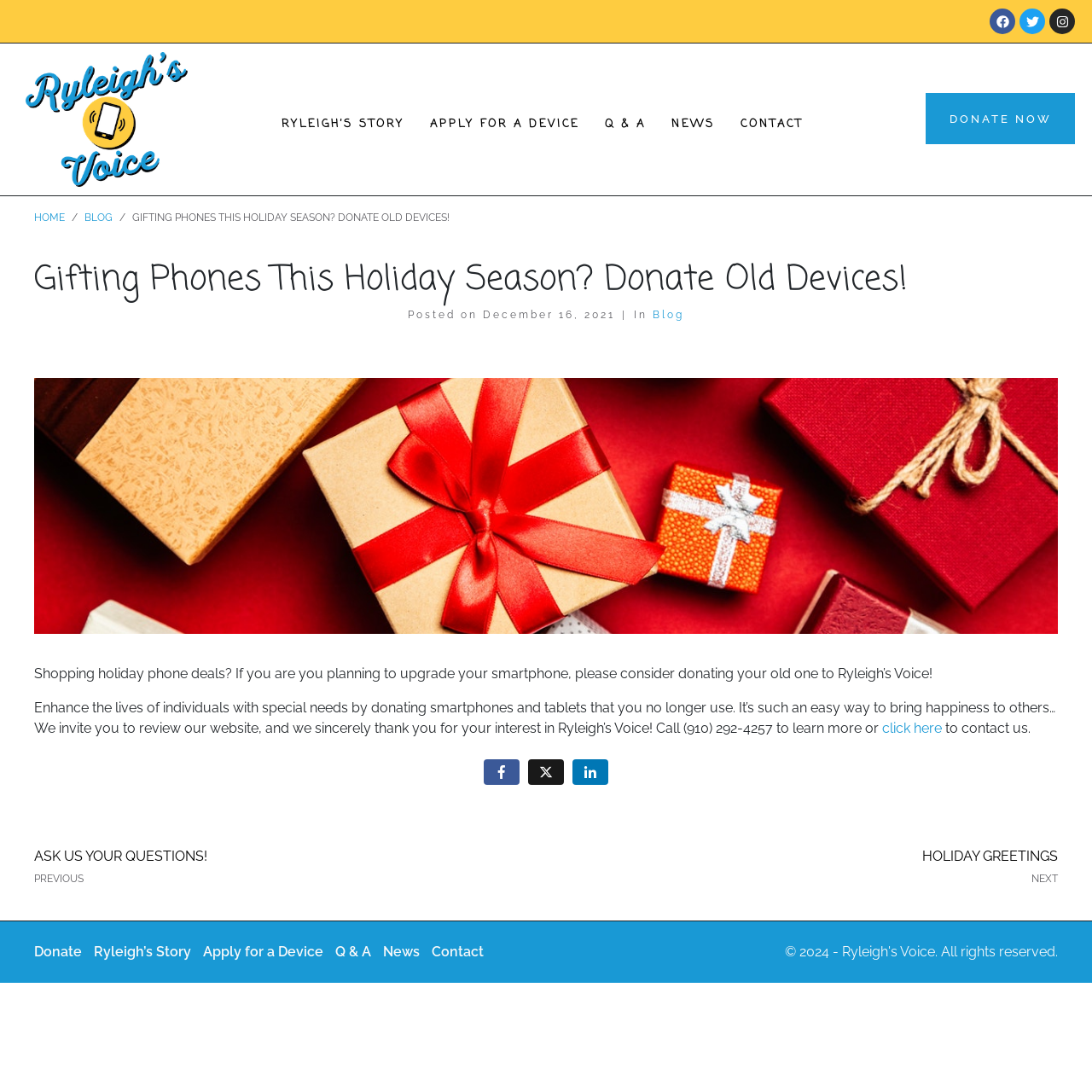Please find and report the bounding box coordinates of the element to click in order to perform the following action: "Read Ryleigh's story". The coordinates should be expressed as four float numbers between 0 and 1, in the format [left, top, right, bottom].

[0.25, 0.048, 0.378, 0.121]